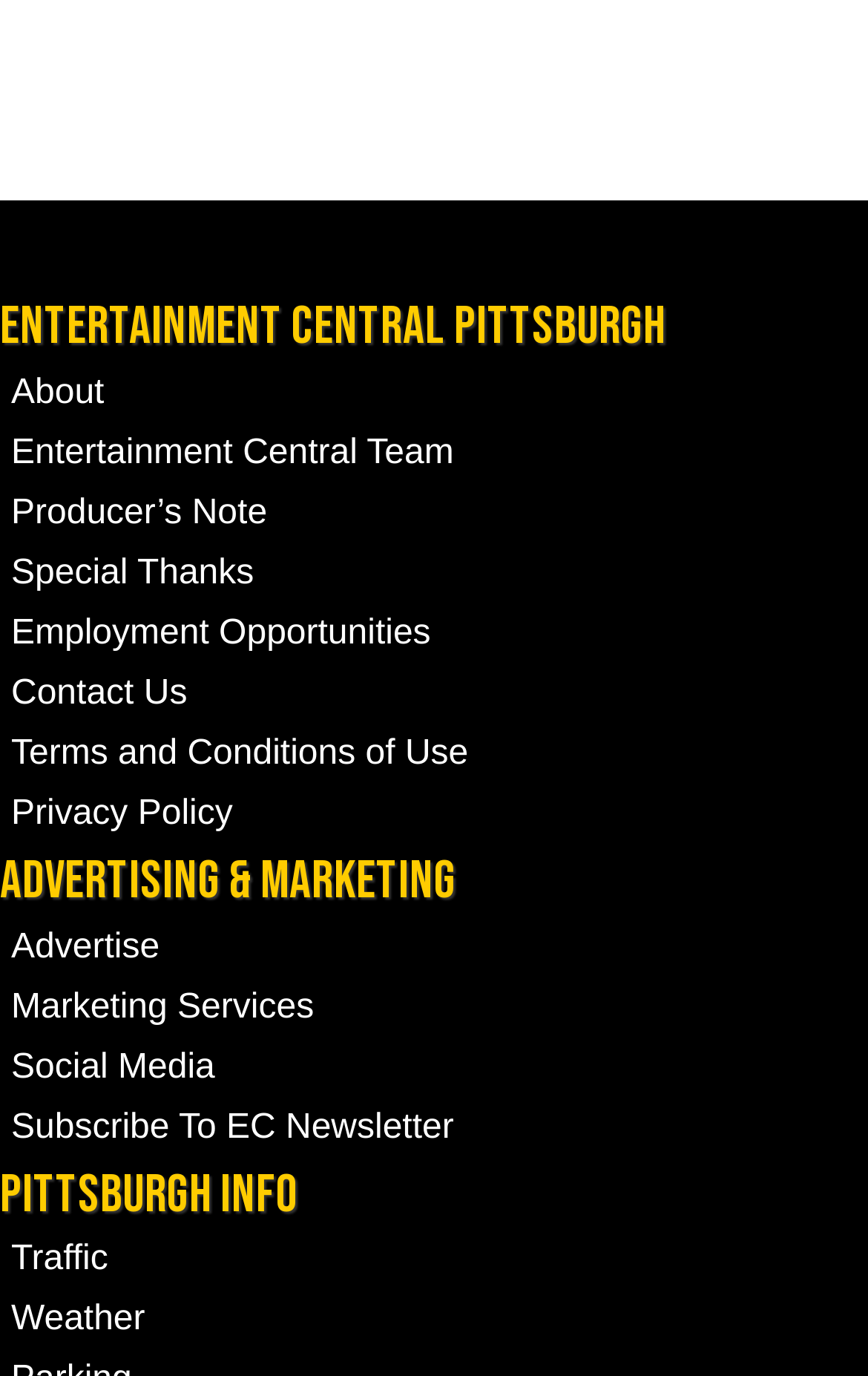Please reply to the following question using a single word or phrase: 
What is the first link in the 'Entertainment Central Pittsburgh footer menu'?

About